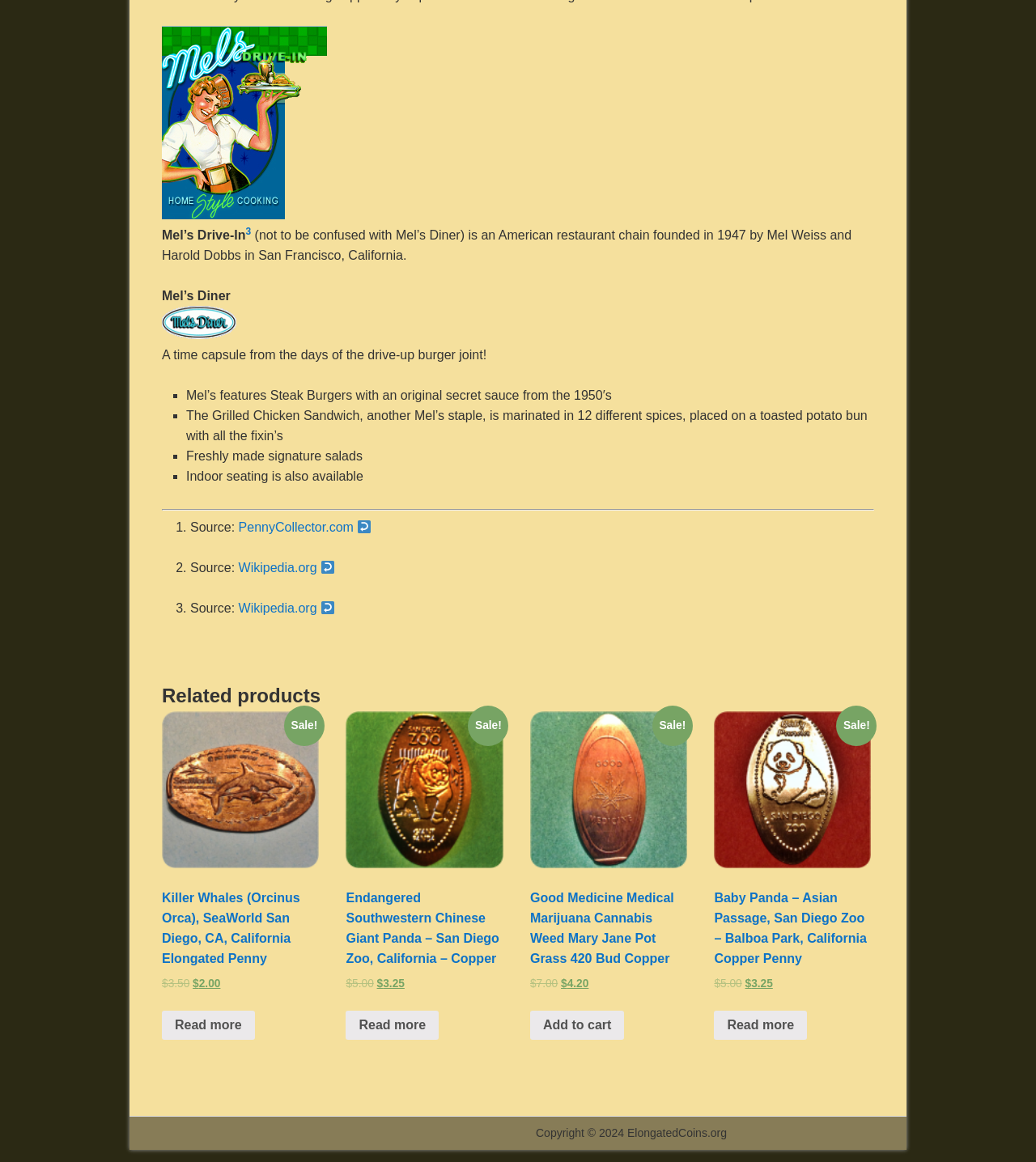Identify the bounding box coordinates for the element you need to click to achieve the following task: "Add the Good Medicine Medical Marijuana Cannabis Weed copper penny to your cart". Provide the bounding box coordinates as four float numbers between 0 and 1, in the form [left, top, right, bottom].

[0.512, 0.87, 0.603, 0.895]